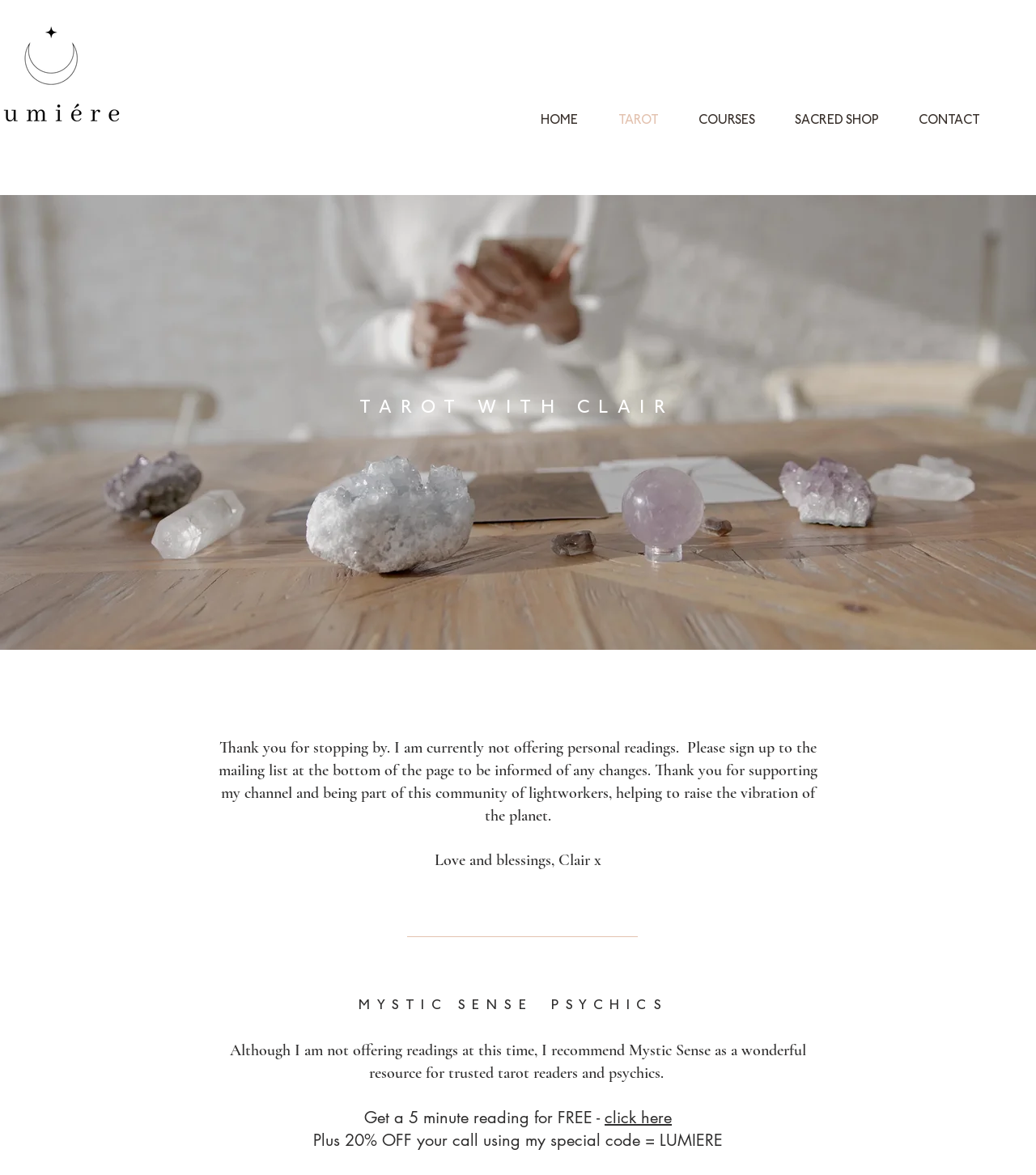What is the name of the tarot reader? Based on the screenshot, please respond with a single word or phrase.

Clair